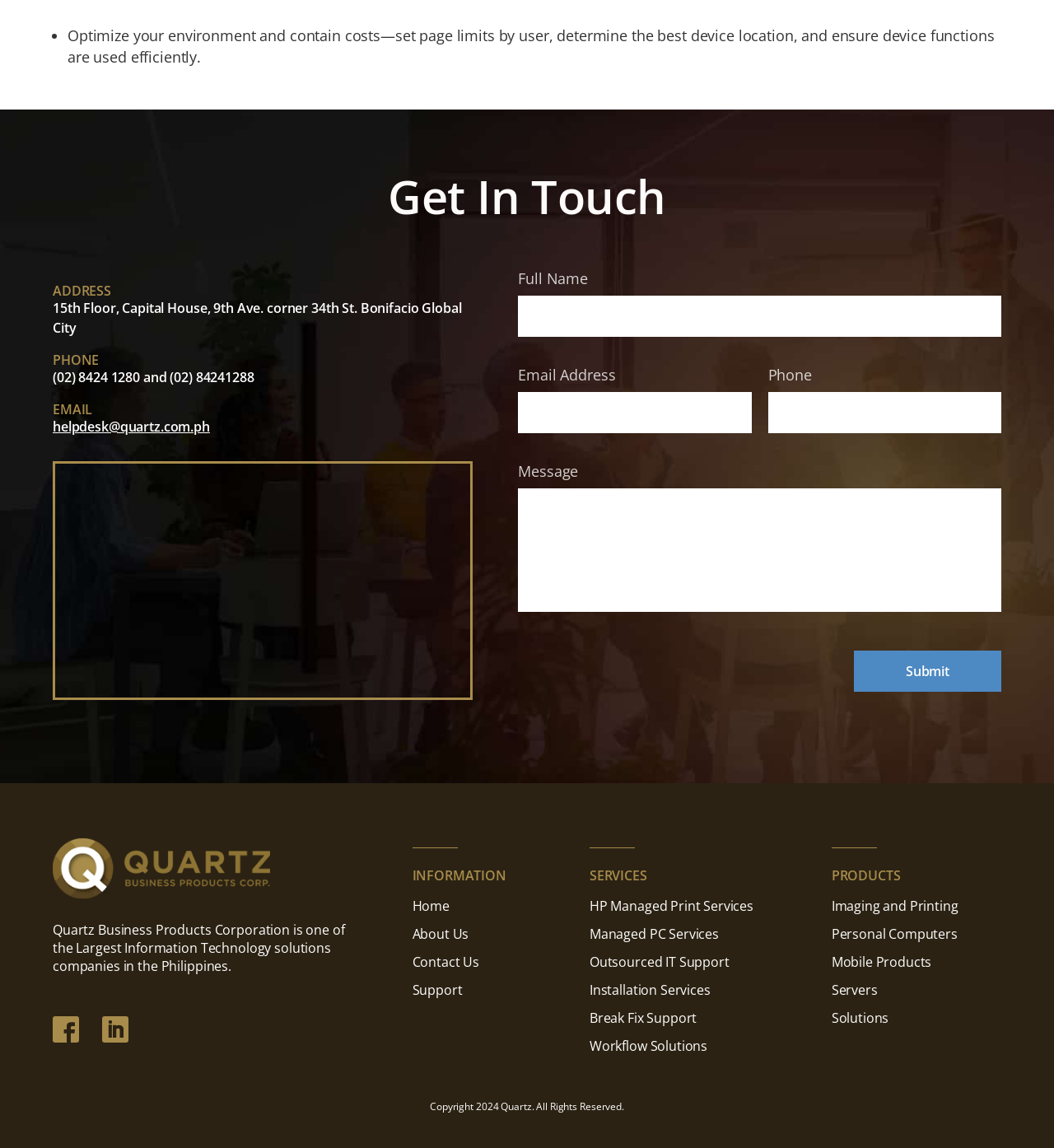Please specify the bounding box coordinates for the clickable region that will help you carry out the instruction: "Click Submit".

[0.81, 0.566, 0.95, 0.602]